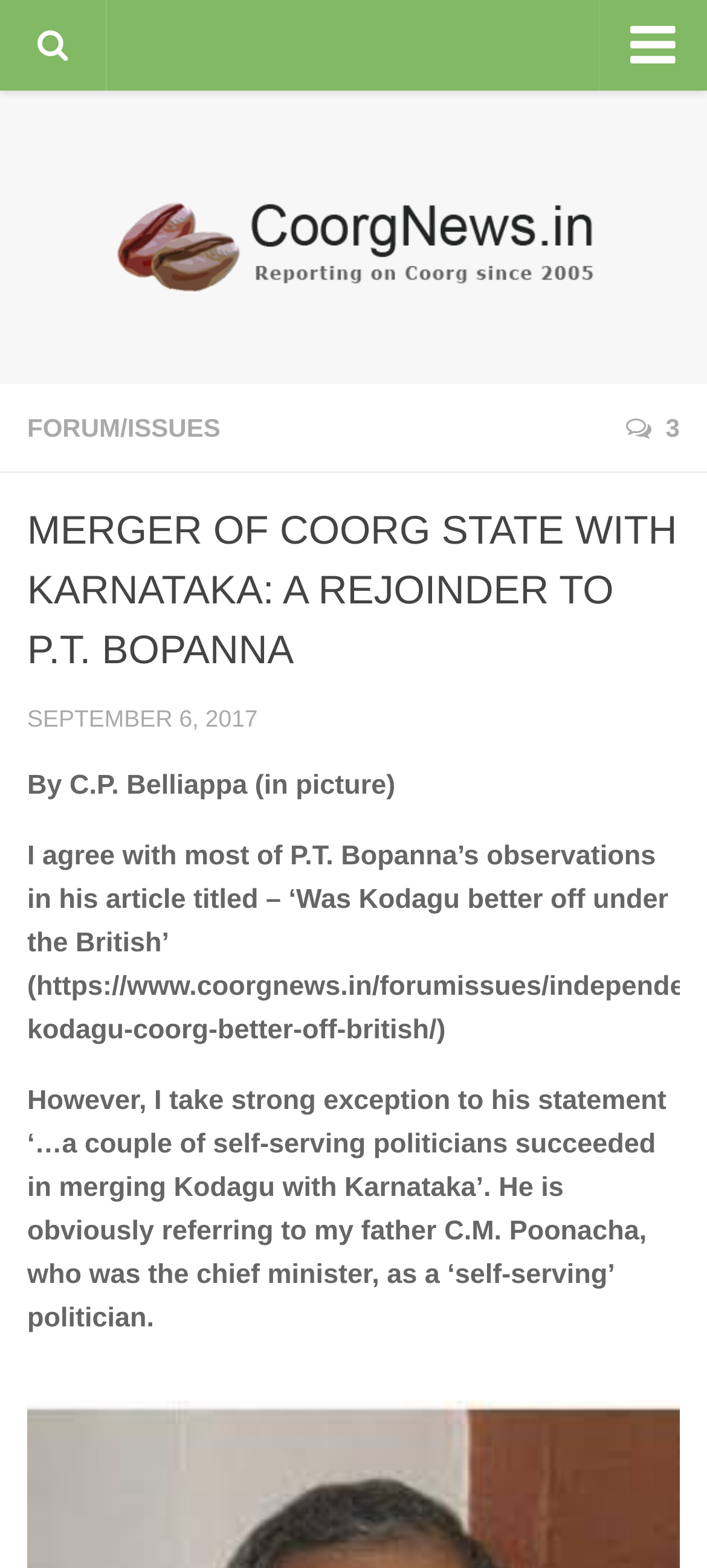Provide a comprehensive description of the webpage.

The webpage appears to be an article or opinion piece titled "MERGER OF COORG STATE WITH KARNATAKA: A REJOINDER TO P.T. BOPANNA" on the Coorg News website. At the top of the page, there is a navigation menu with links to various sections, including "HOME", "GENERAL NEWS", "ENVIRONMENT", "SPORTS", "PLANTATION", "FEATURES/NEWSMAKERS", and "COORG WEATHER". 

Below the navigation menu, there is a logo of Coorg News, which is an image. To the right of the logo, there is a link to the Coorg News homepage. 

The main content of the article begins with a heading that matches the title of the webpage. Below the heading, there is a date "SEPTEMBER 6, 2017" and the author's name "By C.P. Belliappa (in picture)". The article then proceeds to discuss the author's disagreement with a statement made by P.T. Bopanna regarding the merger of Kodagu with Karnataka. The text explains that the author takes strong exception to Bopanna's statement and clarifies that the statement is referring to the author's father, C.M. Poonacha, who was the chief minister.